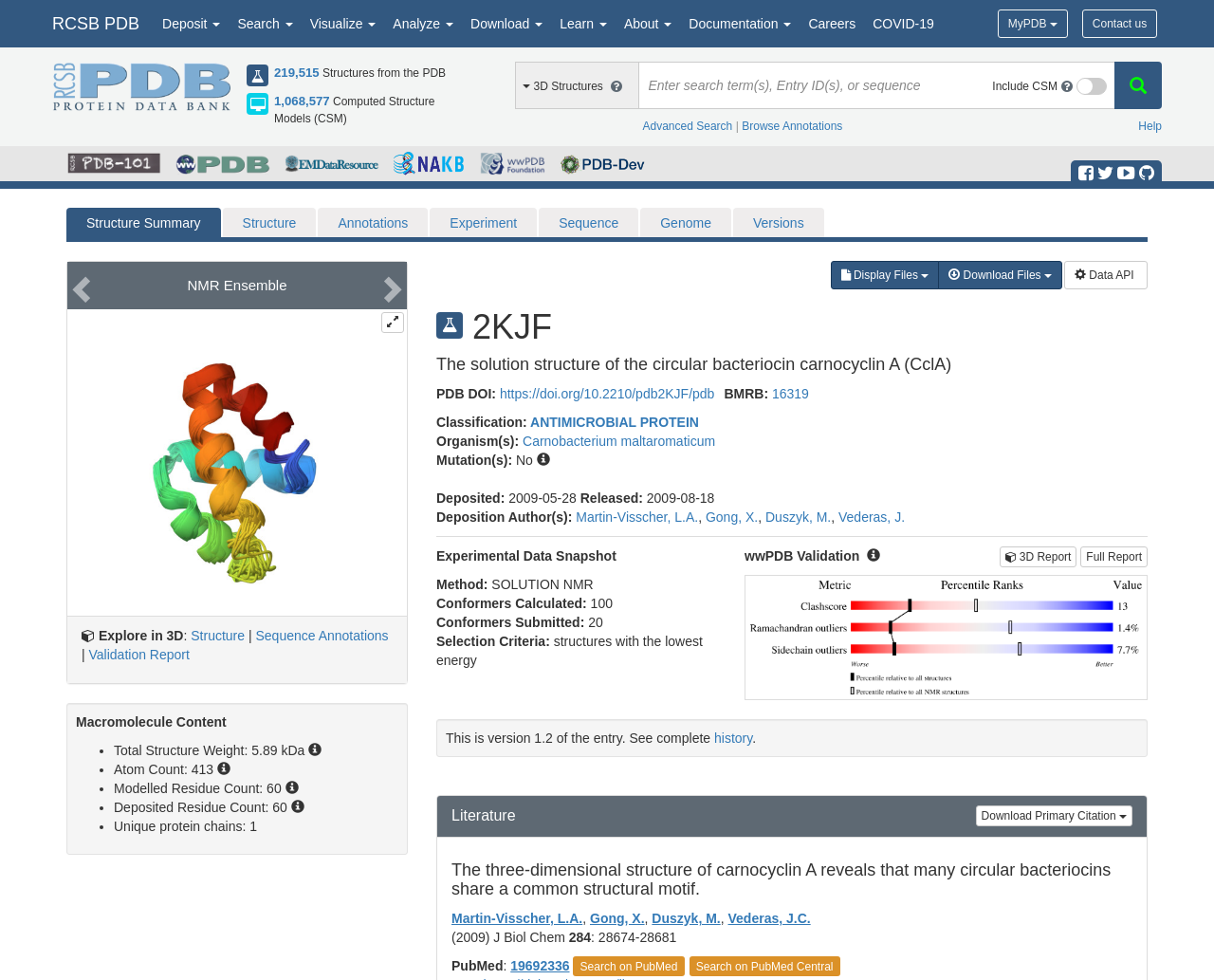Locate the bounding box coordinates of the clickable element to fulfill the following instruction: "Display files". Provide the coordinates as four float numbers between 0 and 1 in the format [left, top, right, bottom].

[0.684, 0.266, 0.774, 0.295]